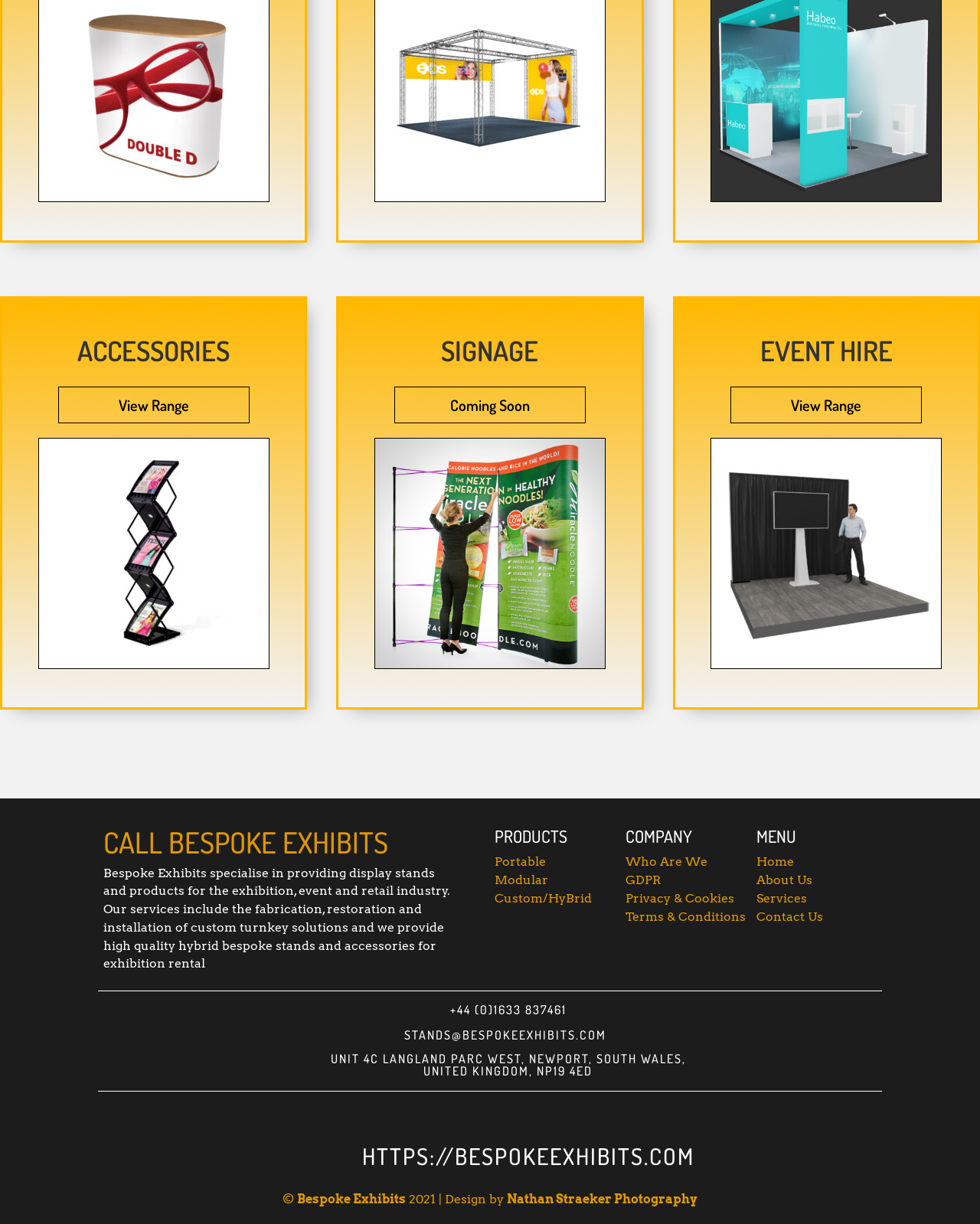Find the bounding box coordinates for the area you need to click to carry out the instruction: "Contact Bespoke Exhibits". The coordinates should be four float numbers between 0 and 1, indicated as [left, top, right, bottom].

[0.448, 0.817, 0.589, 0.836]